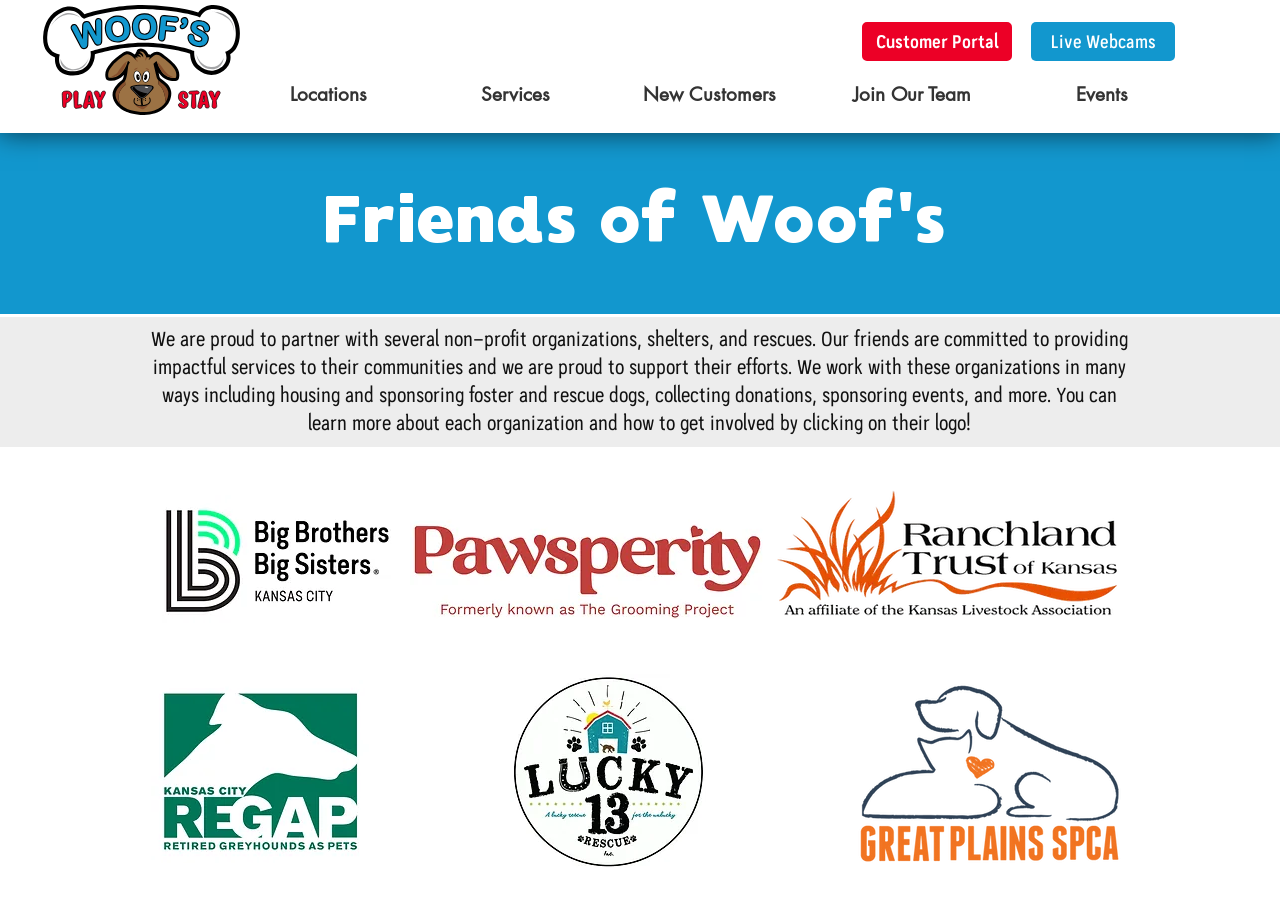Determine the bounding box coordinates of the UI element that matches the following description: "Customer Portal". The coordinates should be four float numbers between 0 and 1 in the format [left, top, right, bottom].

[0.673, 0.024, 0.791, 0.067]